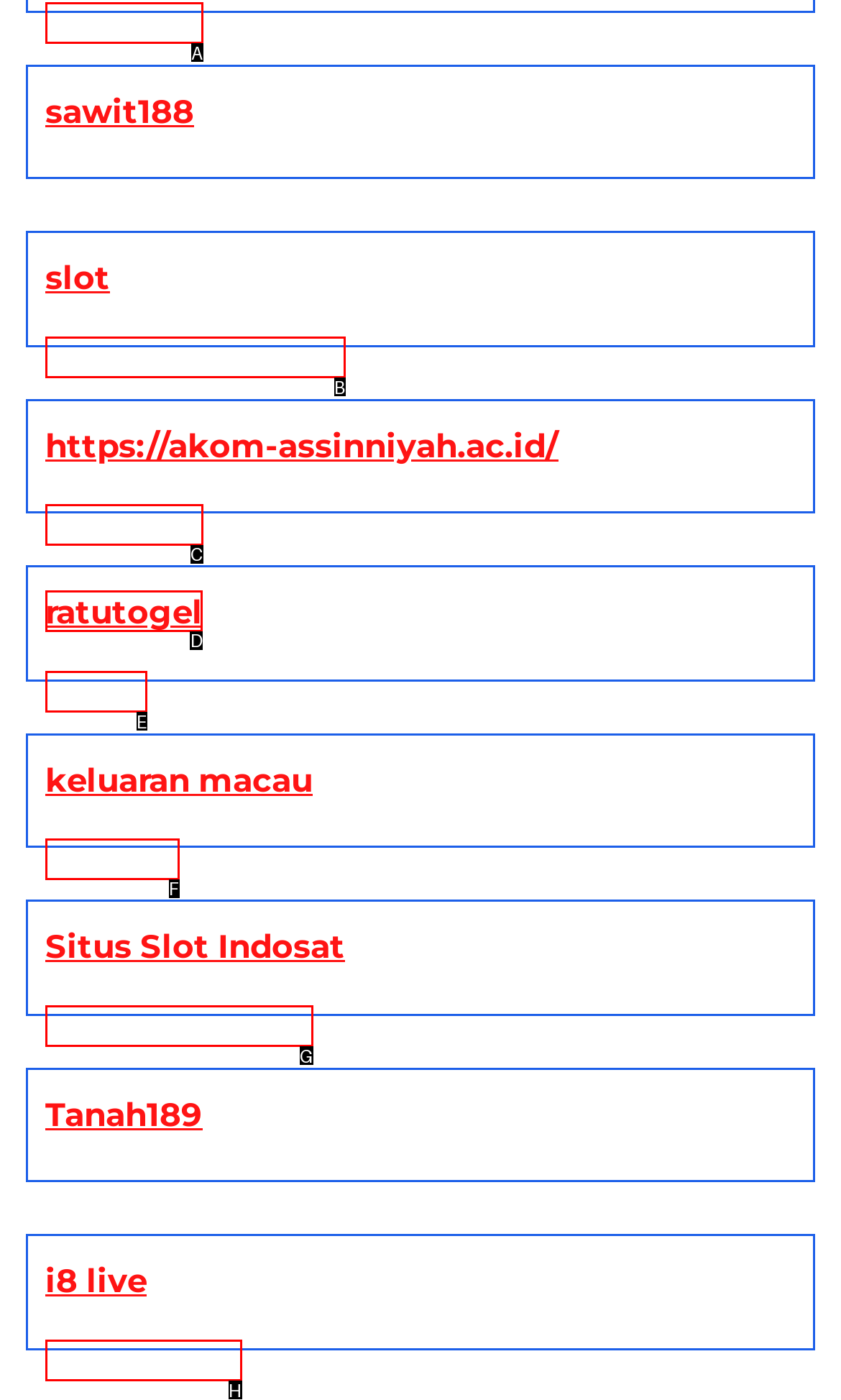Determine which letter corresponds to the UI element to click for this task: check ratutogel
Respond with the letter from the available options.

D